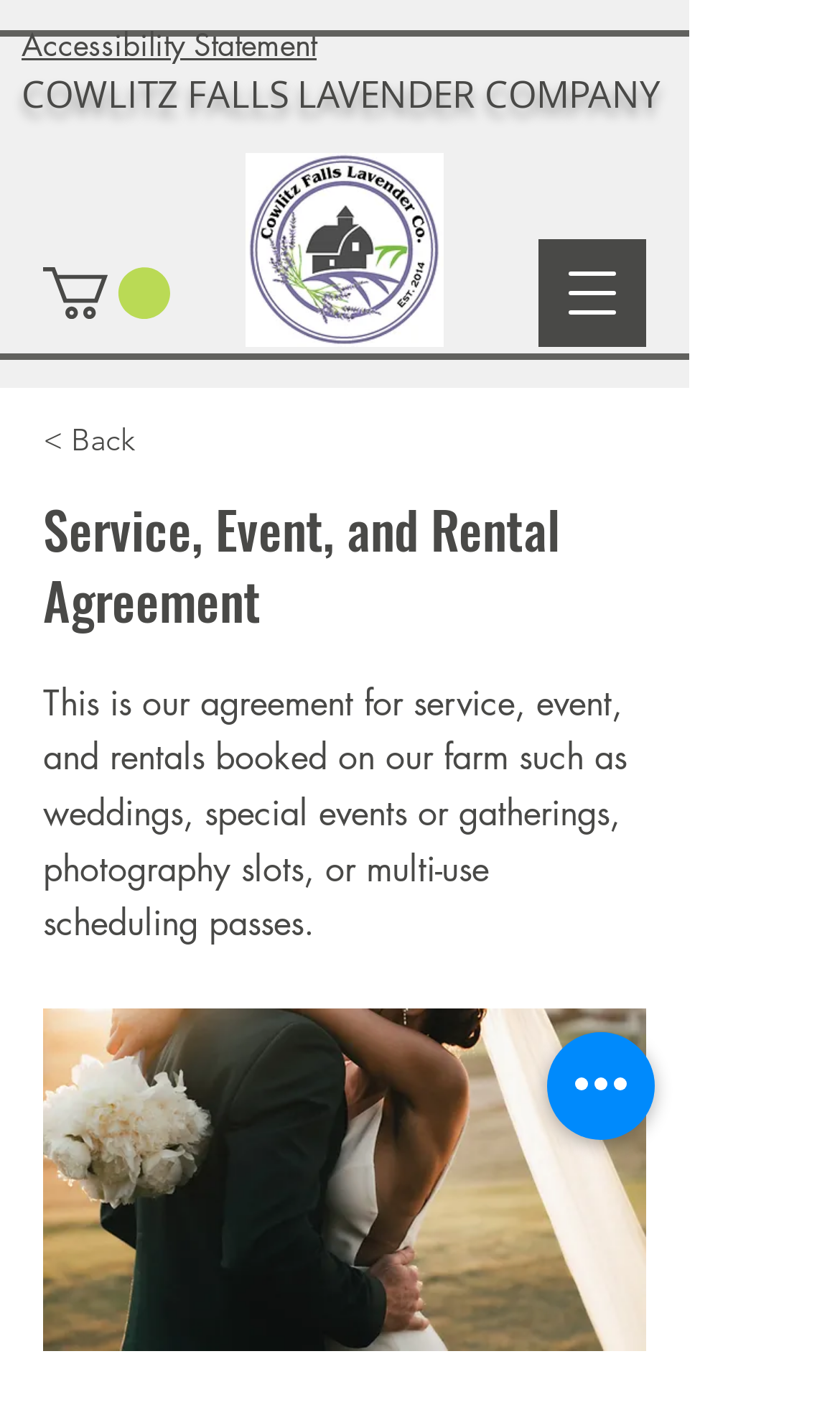Generate an in-depth caption that captures all aspects of the webpage.

The webpage is about the Service, Event, and Rental Agreement of Cowlitz Falls Lavender Company. At the top left, there is a static text displaying the company name. Next to it, there is a small image, likely a logo, and a link with an image. On the top right, there is a button to open the navigation menu.

Below the company name, there is a link to the Accessibility Statement. Following that, there is a heading that reads "Service, Event, and Rental Agreement" and a brief description of the agreement, which explains that it is for services, events, and rentals booked on the farm, such as weddings, special events, photography slots, or multi-use scheduling passes.

On the bottom left, there is an image with a caption "Image by Jakob Owens.jpg", which is likely a related image to the agreement. On the bottom right, there is a button labeled "Quick actions".